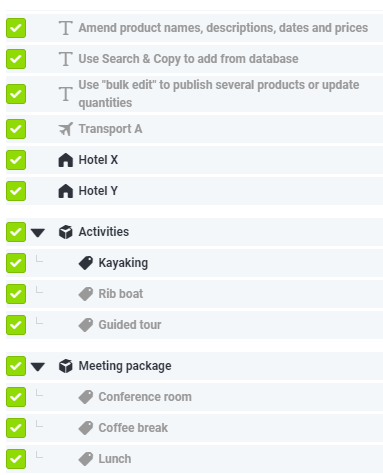What is included in the 'Meeting package'?
Please give a detailed and elaborate explanation in response to the question.

The 'Meeting package' is a comprehensive package that includes essential meeting logistics, such as a 'Conference room' for holding meetings, a 'Coffee break' for refreshments, and 'Lunch' for catering, ensuring that all meeting requirements are met.